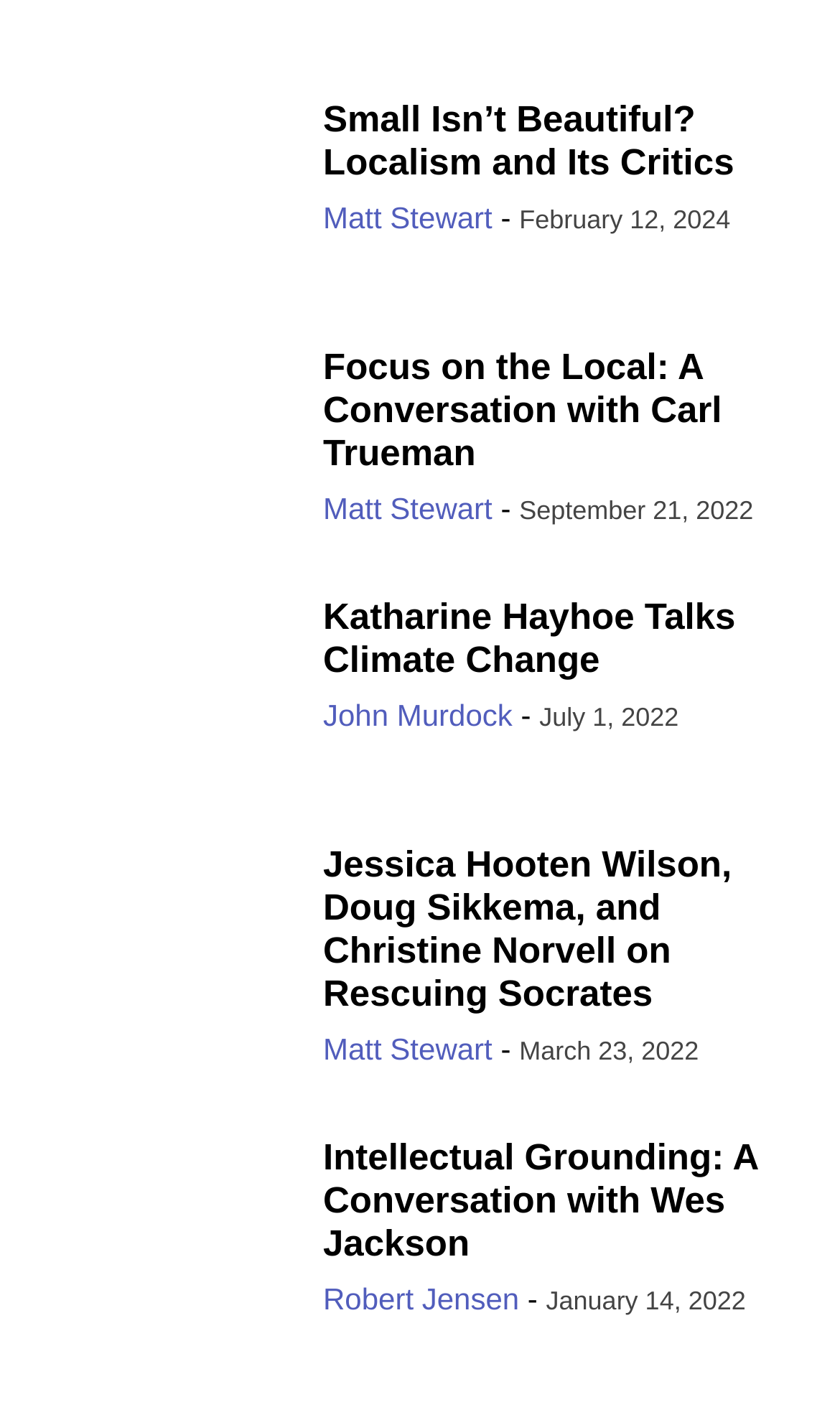Find the bounding box coordinates of the clickable area that will achieve the following instruction: "Explore the article 'Jessica Hooten Wilson, Doug Sikkema, and Christine Norvell on Rescuing Socrates'".

[0.385, 0.602, 0.962, 0.725]